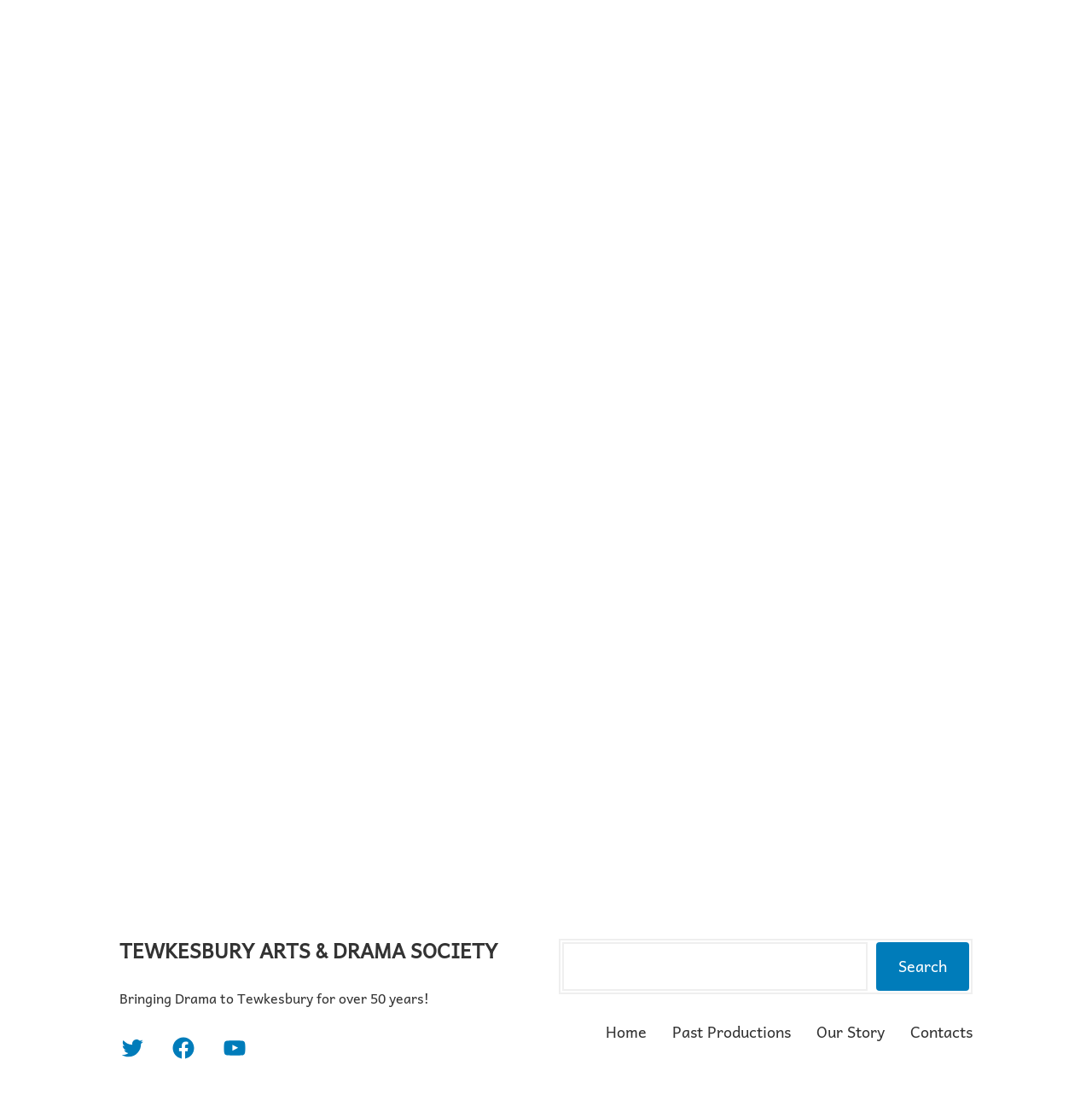Please find the bounding box coordinates of the element that you should click to achieve the following instruction: "Click on the Tewkesbury Arts & Drama Society link". The coordinates should be presented as four float numbers between 0 and 1: [left, top, right, bottom].

[0.109, 0.84, 0.455, 0.869]